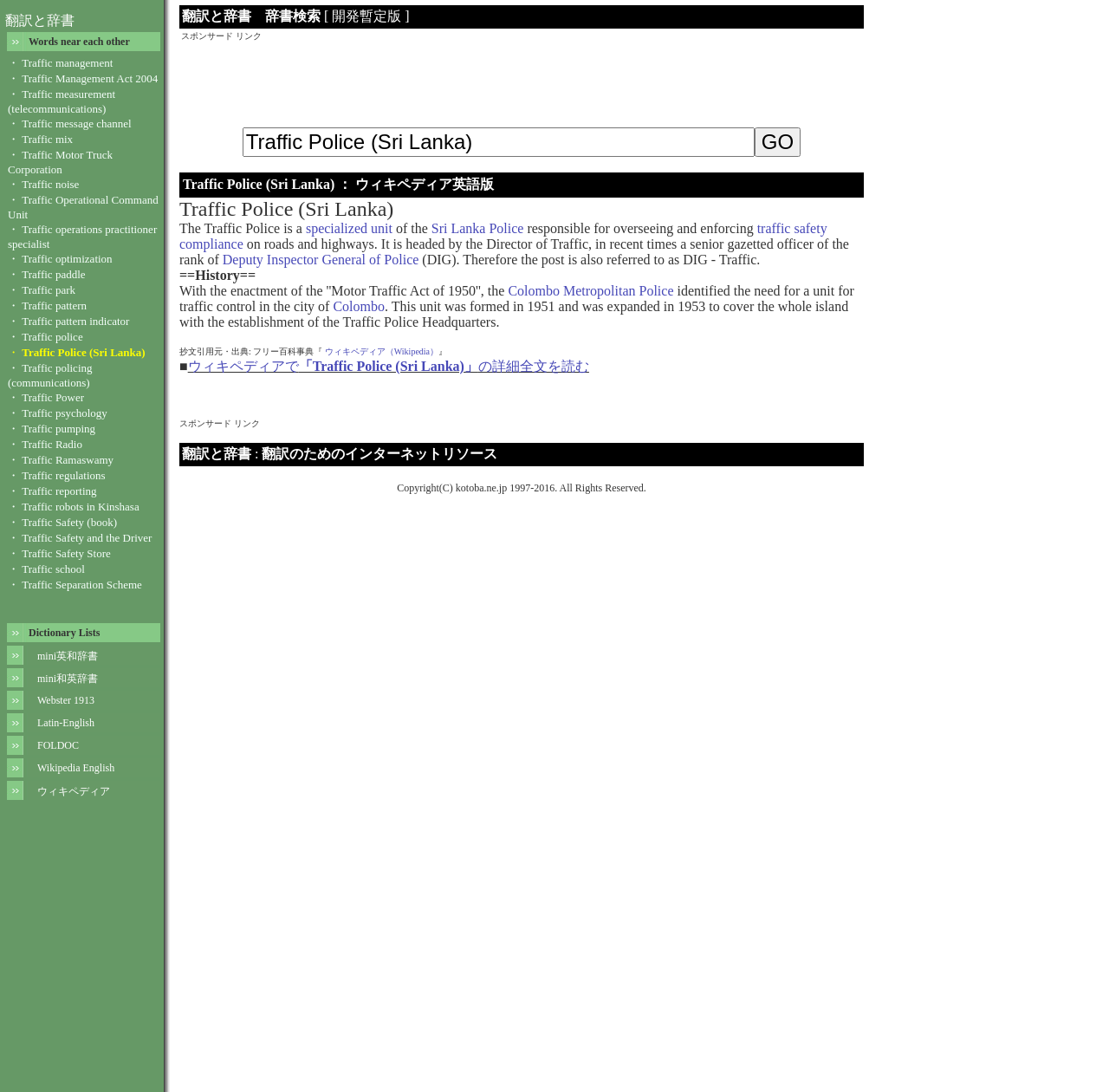Could you find the bounding box coordinates of the clickable area to complete this instruction: "click on the link '翻訳と辞書'"?

[0.005, 0.014, 0.067, 0.025]